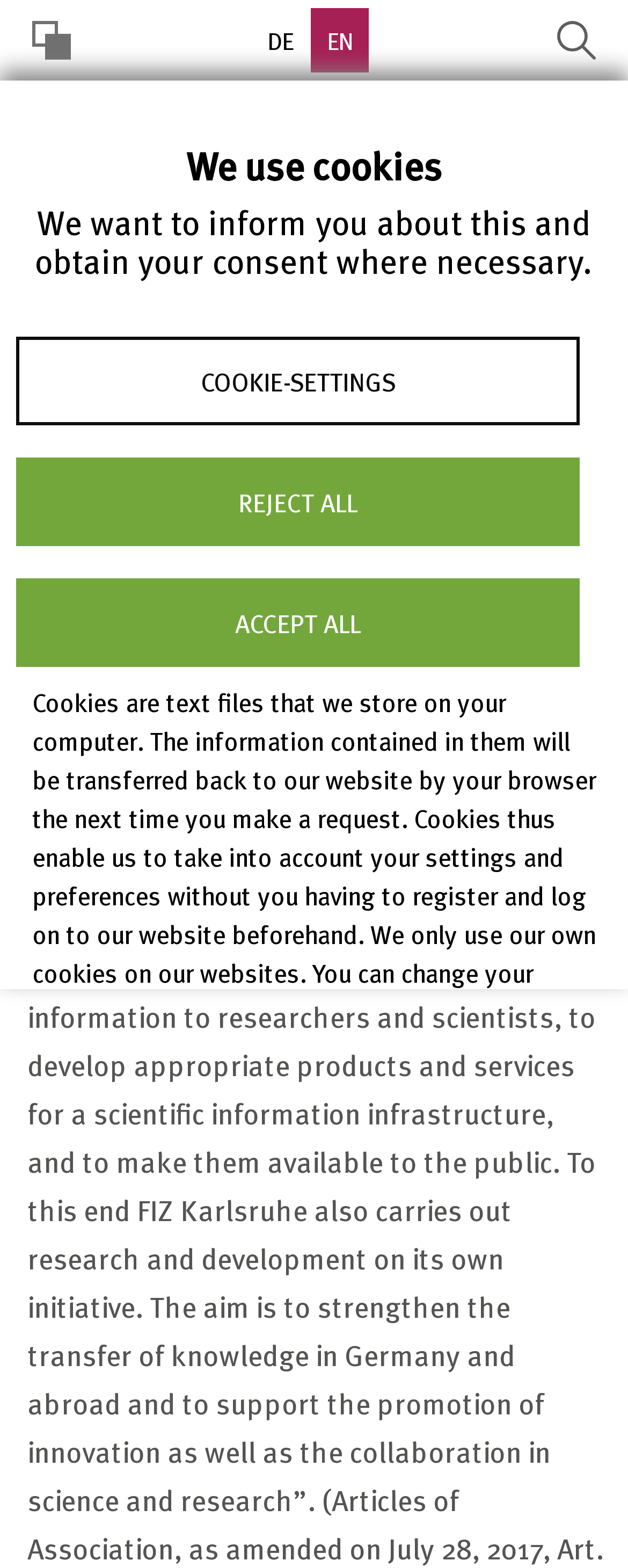Please locate the bounding box coordinates of the element that should be clicked to achieve the given instruction: "Search".

[0.862, 0.005, 0.974, 0.046]